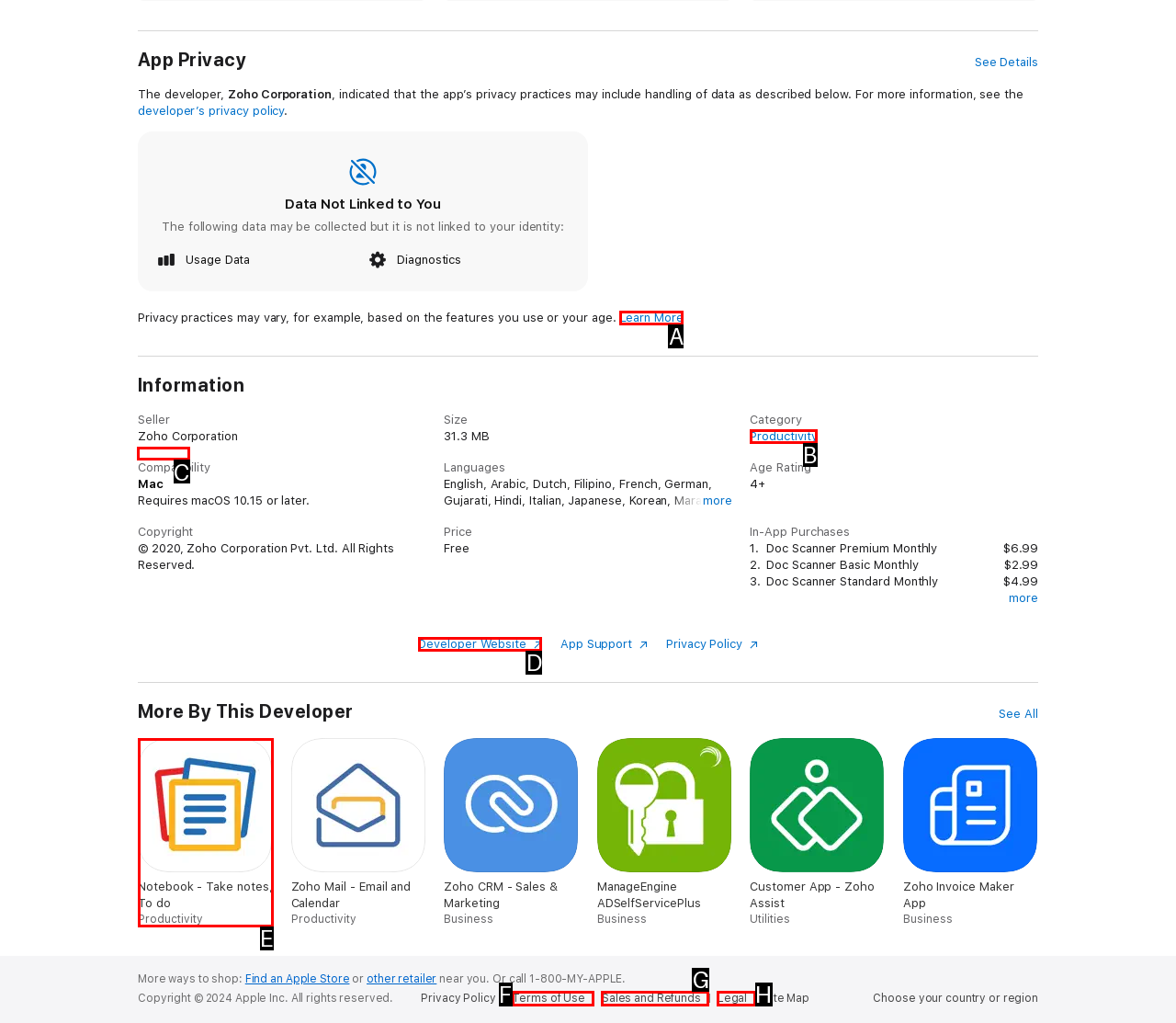Choose the UI element to click on to achieve this task: Explore the premium plan. Reply with the letter representing the selected element.

C